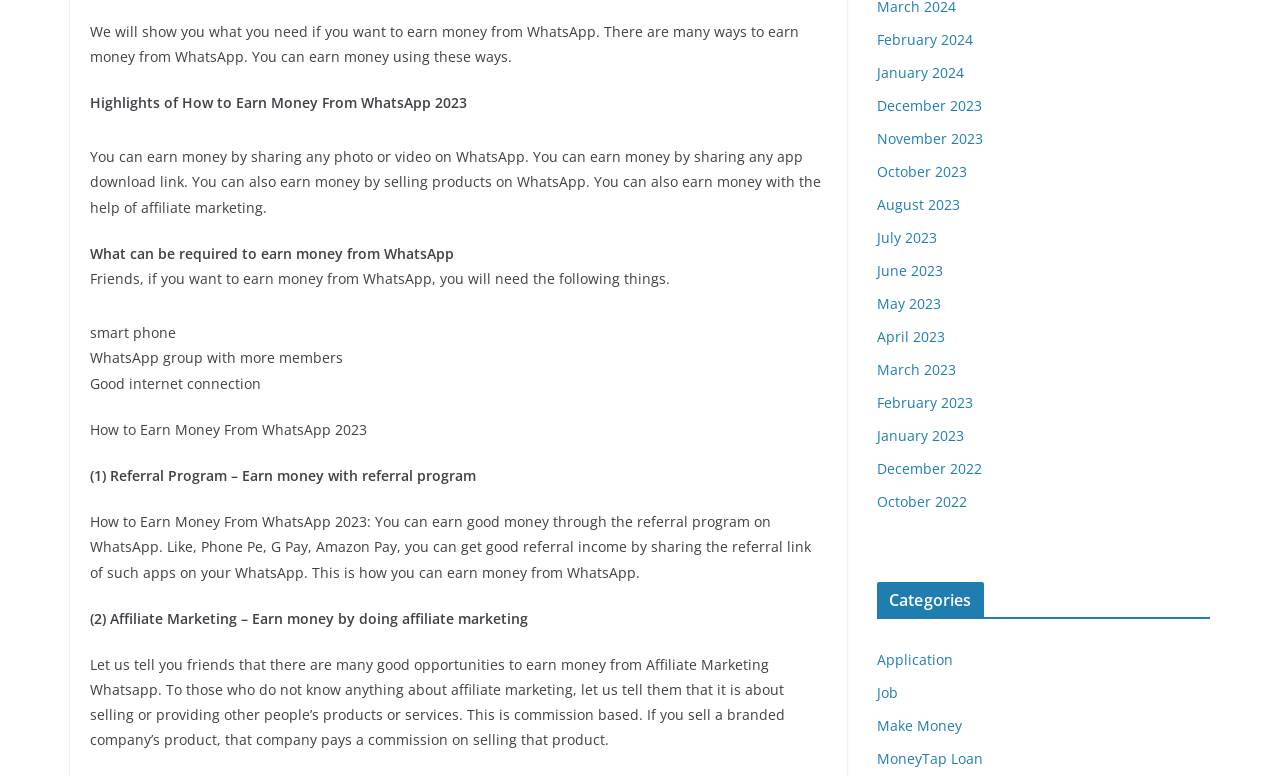Provide a short, one-word or phrase answer to the question below:
How many ways to earn money from WhatsApp are mentioned?

At least 2